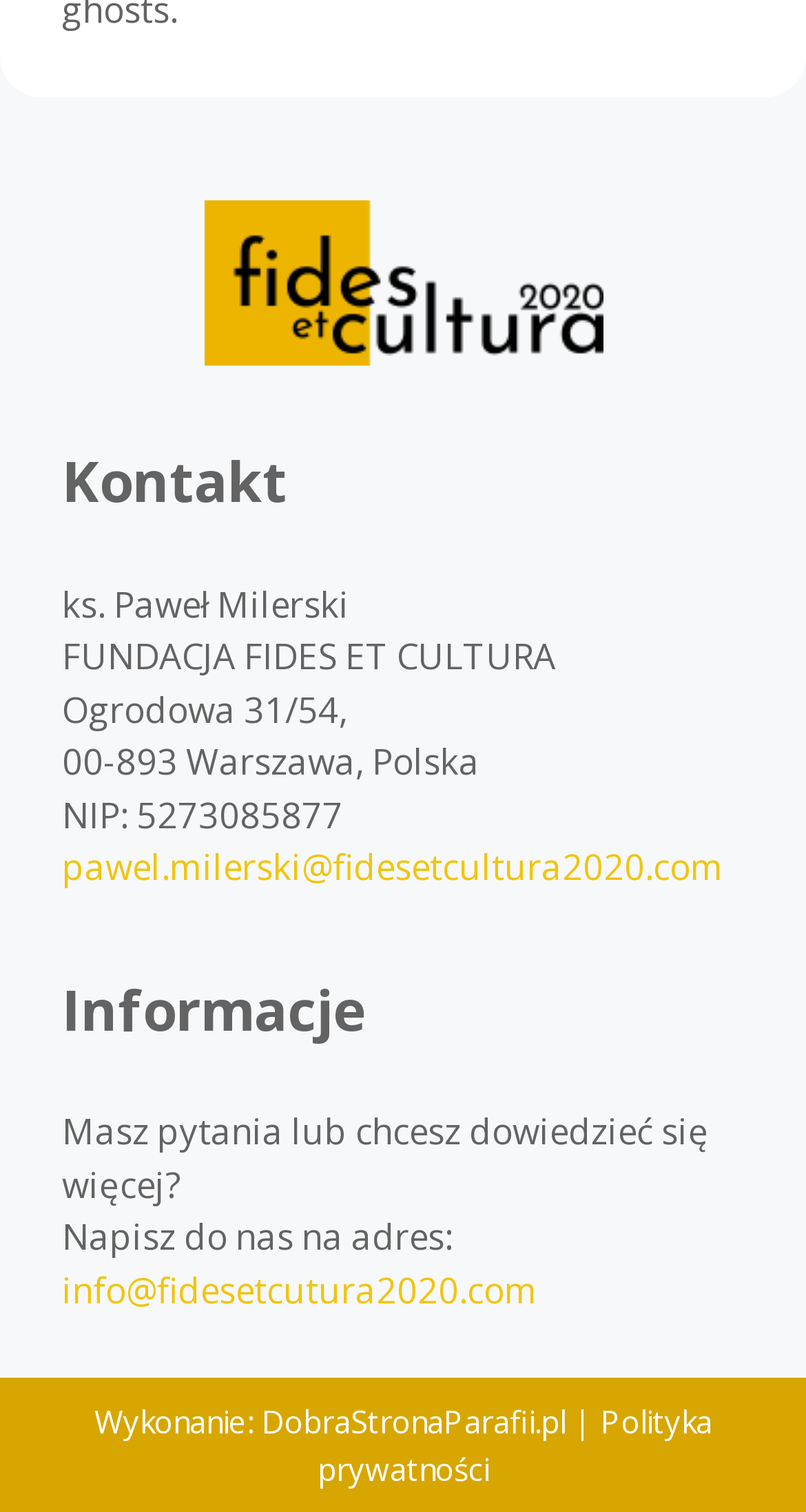Specify the bounding box coordinates (top-left x, top-left y, bottom-right x, bottom-right y) of the UI element in the screenshot that matches this description: pawel.milerski@fidesetcultura2020.com

[0.077, 0.558, 0.897, 0.589]